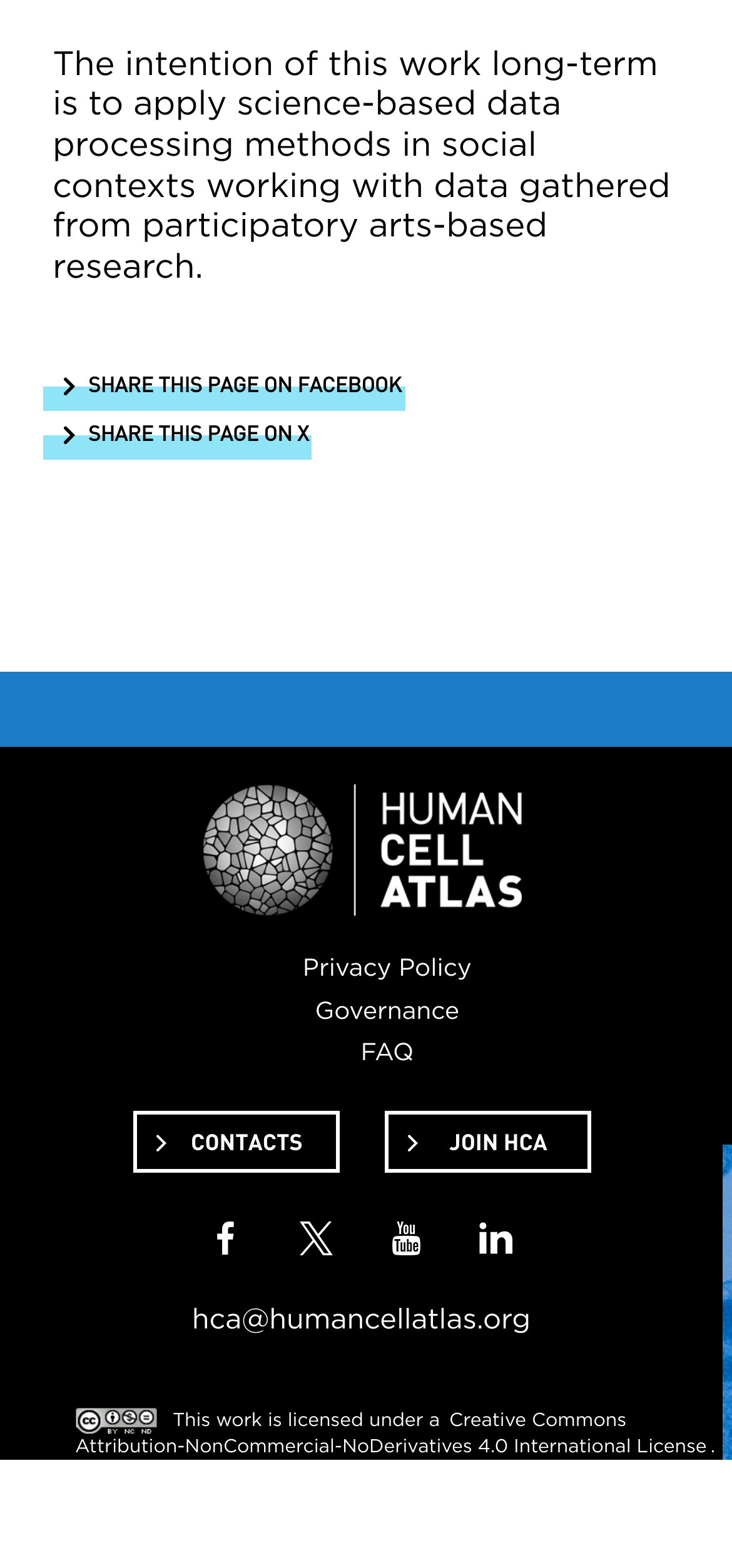What is the name of the project?
Please give a detailed and elaborate explanation in response to the question.

The name of the project is mentioned as a link on the webpage, which is 'Human Cell Atlas'. This link is located at the top of the webpage, indicating that it is a prominent feature of the page.